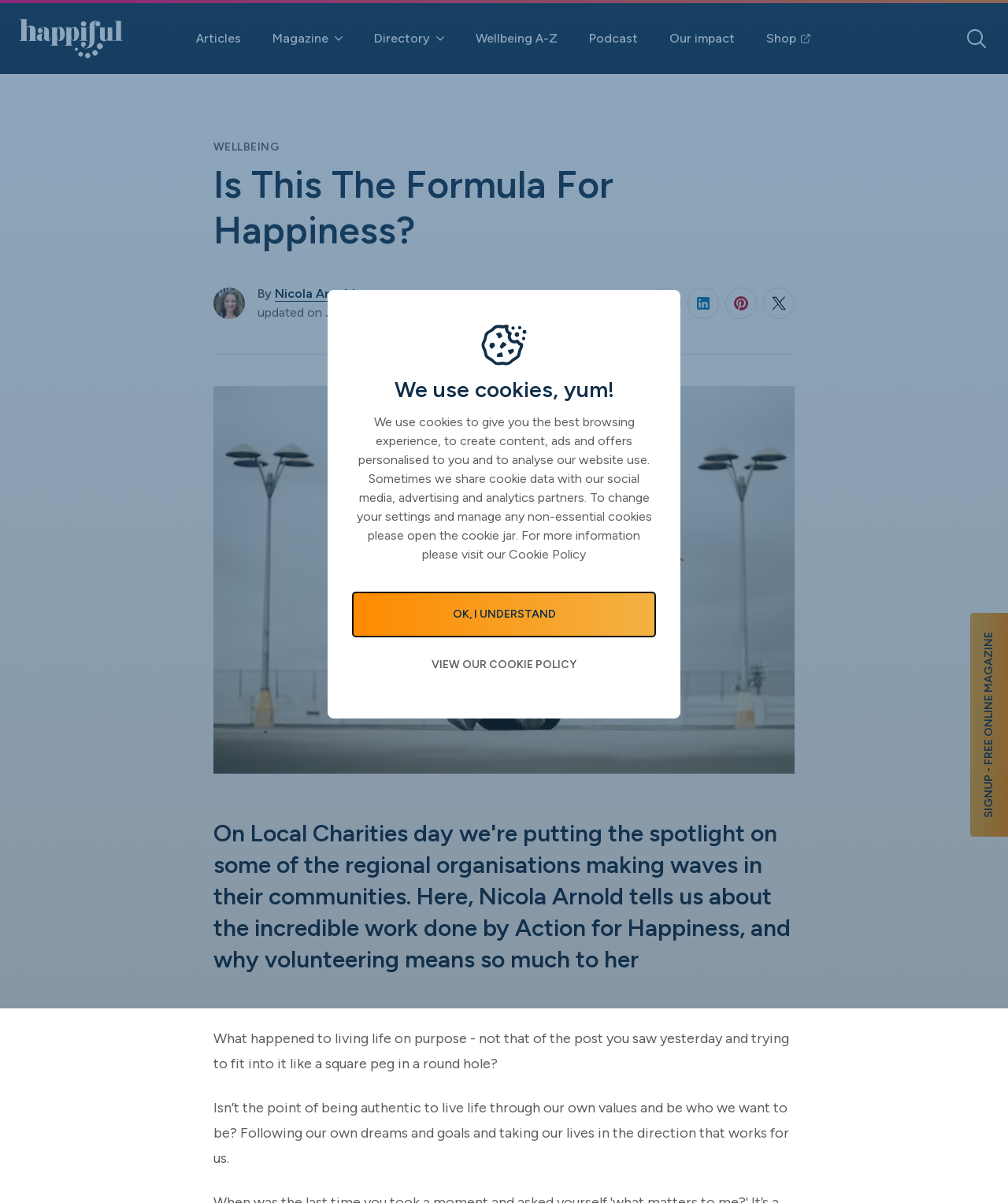Please identify the primary heading on the webpage and return its text.

Is This The Formula For Happiness?